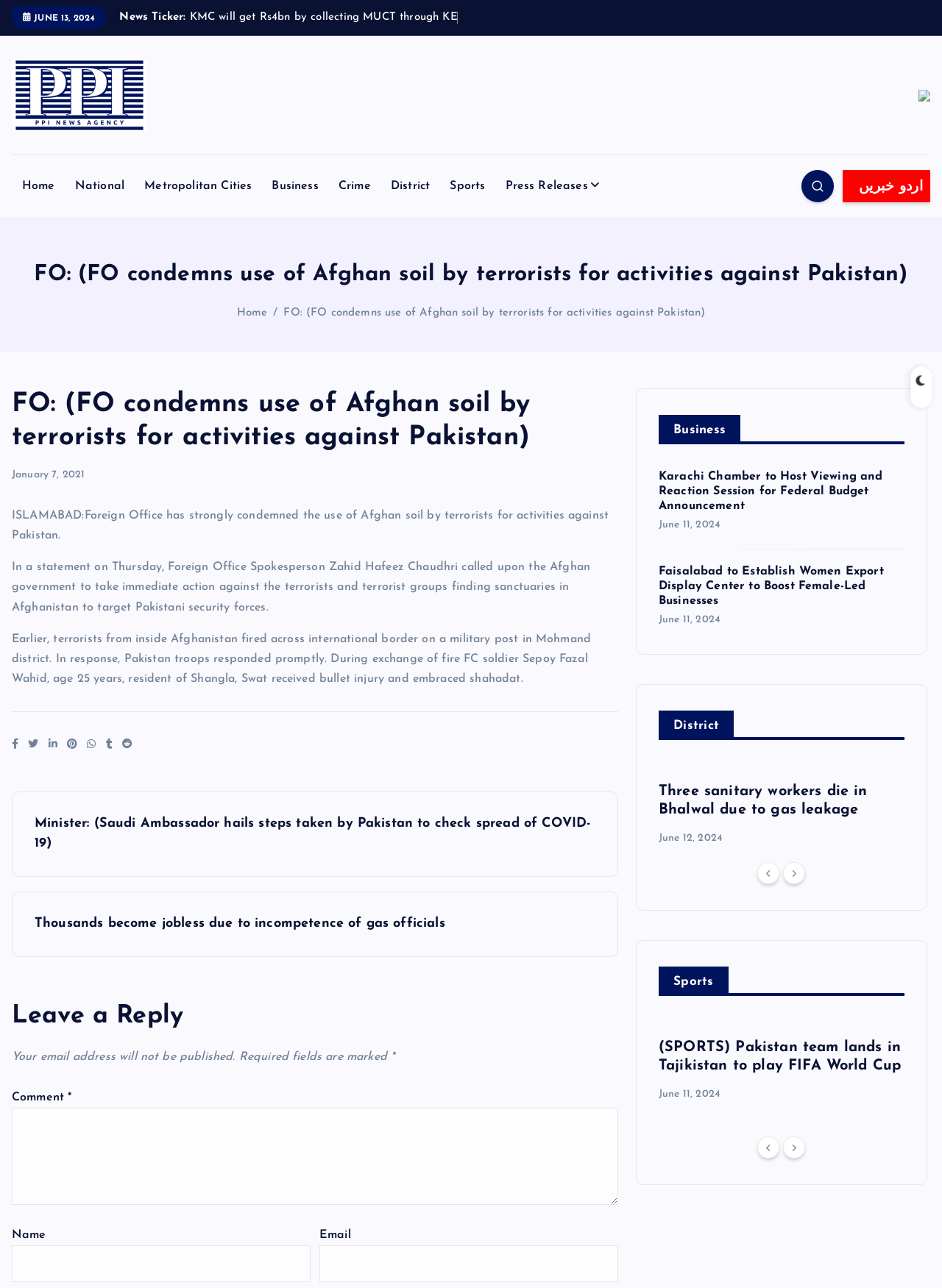Find the bounding box coordinates of the clickable area required to complete the following action: "Click on the Home link".

[0.012, 0.134, 0.069, 0.155]